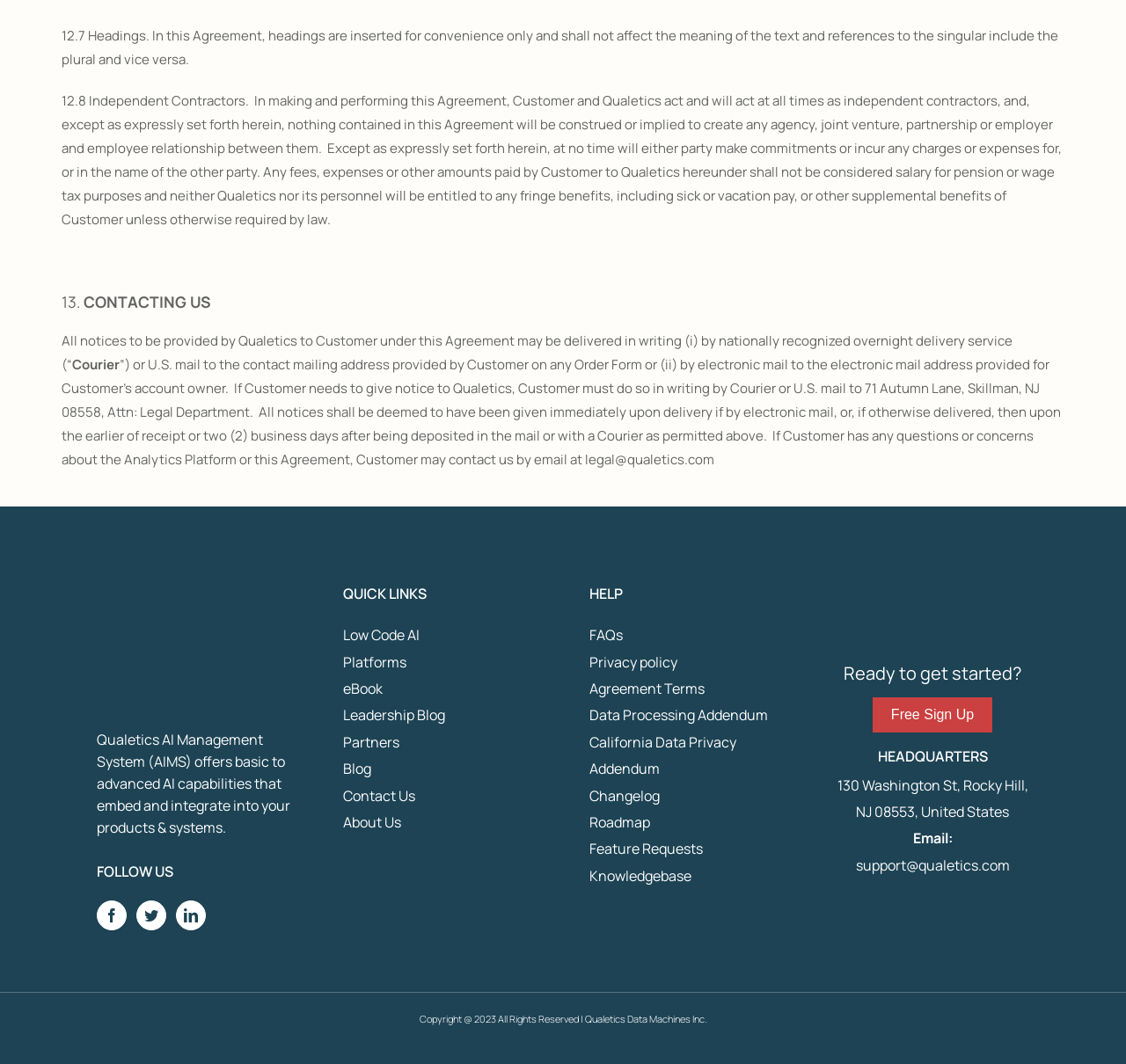Consider the image and give a detailed and elaborate answer to the question: 
How can Customer contact Qualetics for questions or concerns?

I found this information by reading the 'CONTACTING US' section, where it is stated that Customer can contact Qualetics by email at legal@qualetics.com if they have any questions or concerns about the Analytics Platform or this Agreement.